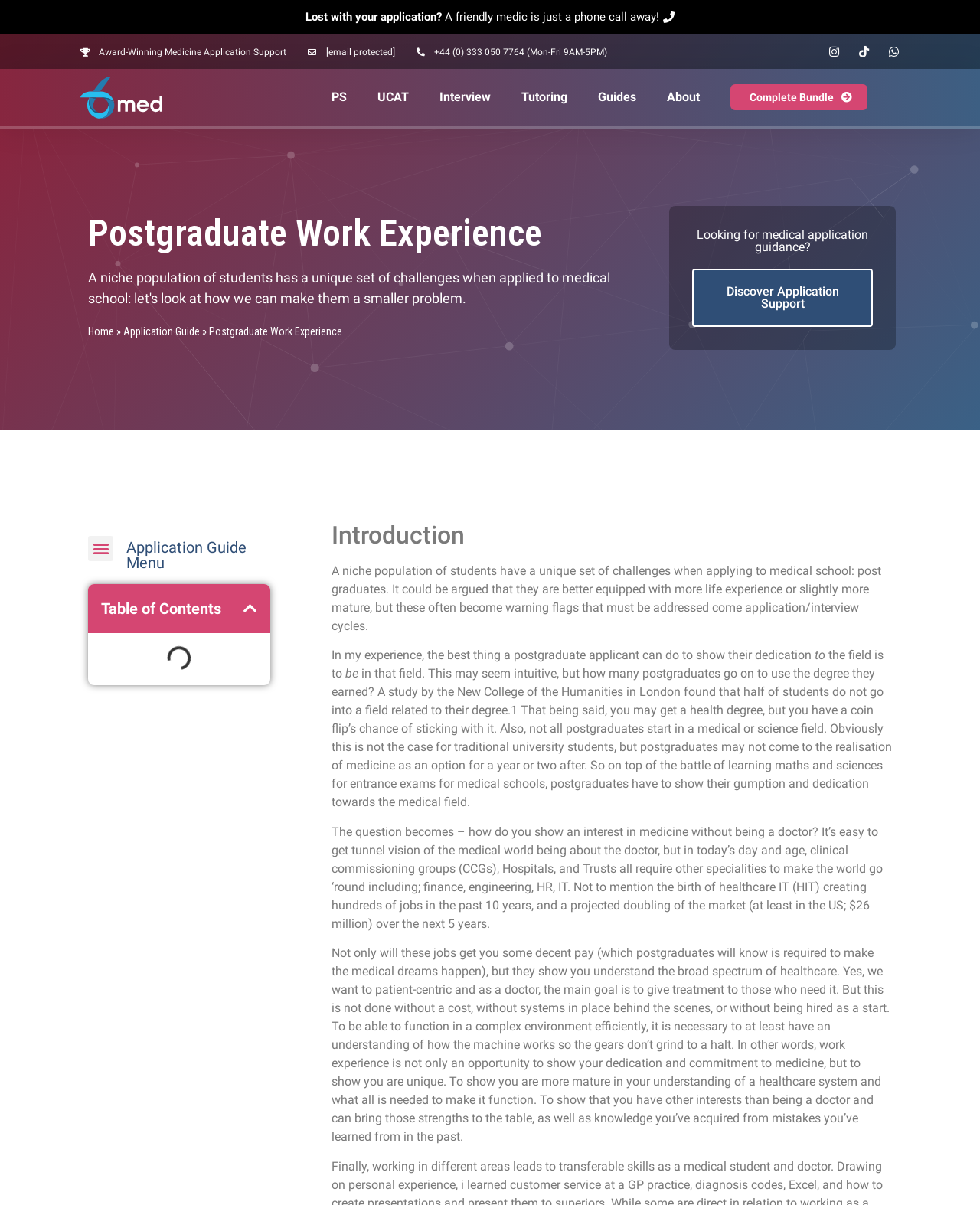Refer to the image and provide a thorough answer to this question:
What is the projected growth of the healthcare IT market in the US?

The webpage mentions that the healthcare IT market in the US is projected to double in the next 5 years, with a current market size of $26 million. This indicates a significant growth opportunity in the healthcare IT sector.